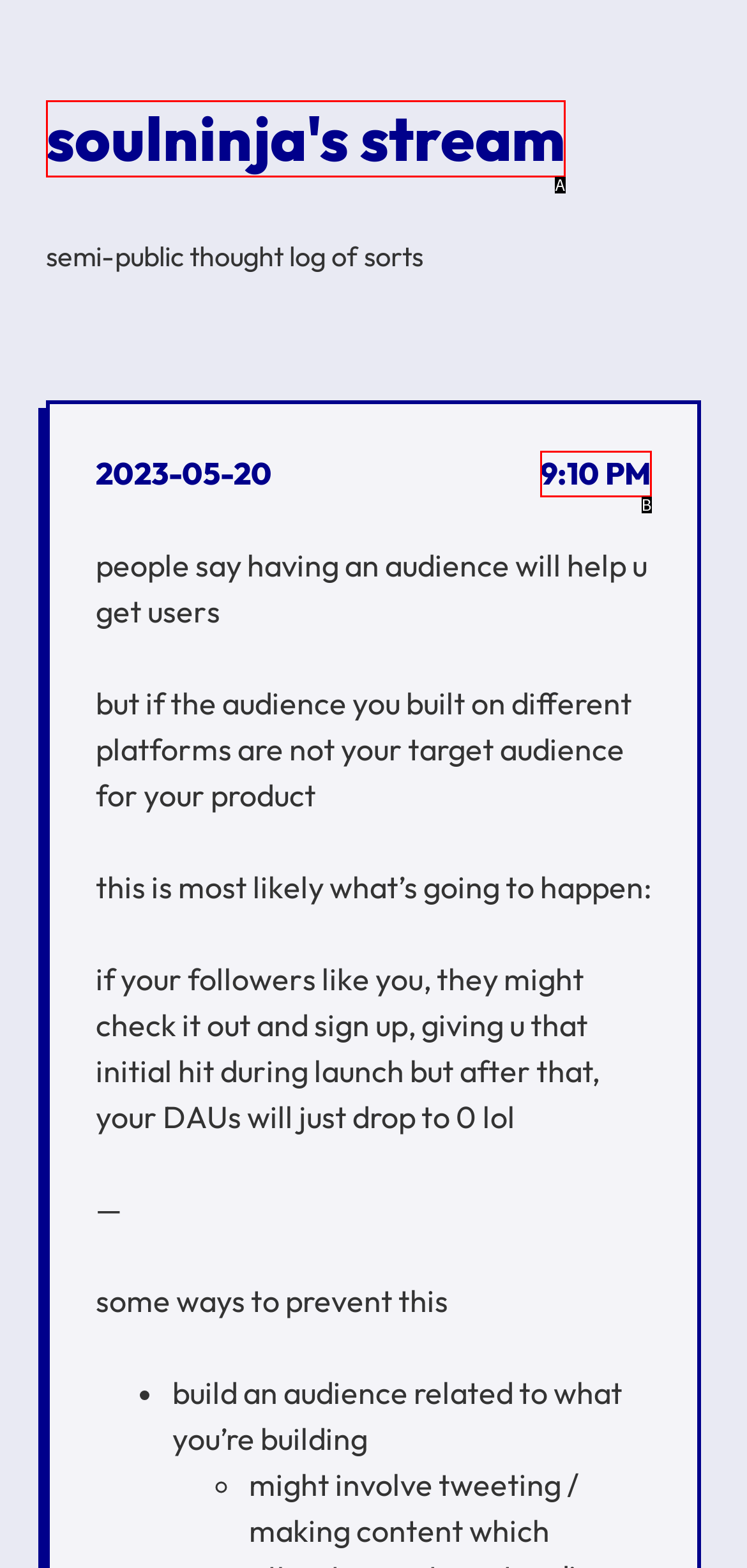Select the HTML element that best fits the description: soulninja's stream
Respond with the letter of the correct option from the choices given.

A